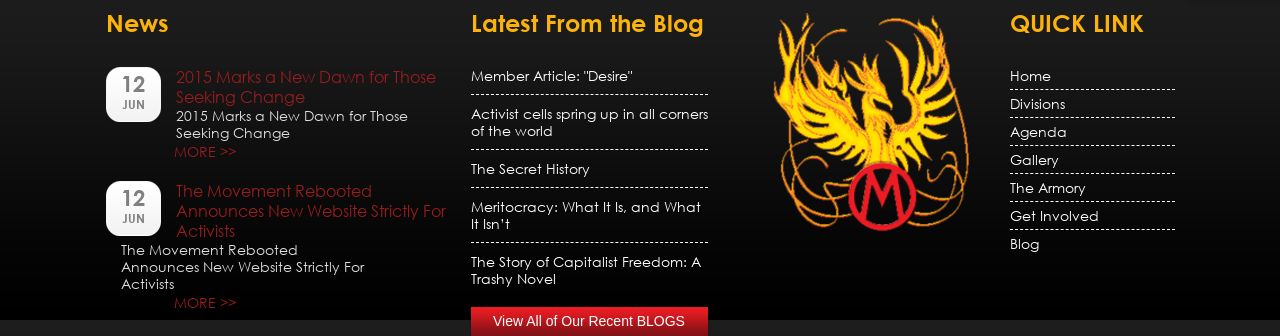Please specify the bounding box coordinates of the clickable region to carry out the following instruction: "Search using the Search Button". The coordinates should be four float numbers between 0 and 1, in the format [left, top, right, bottom].

None